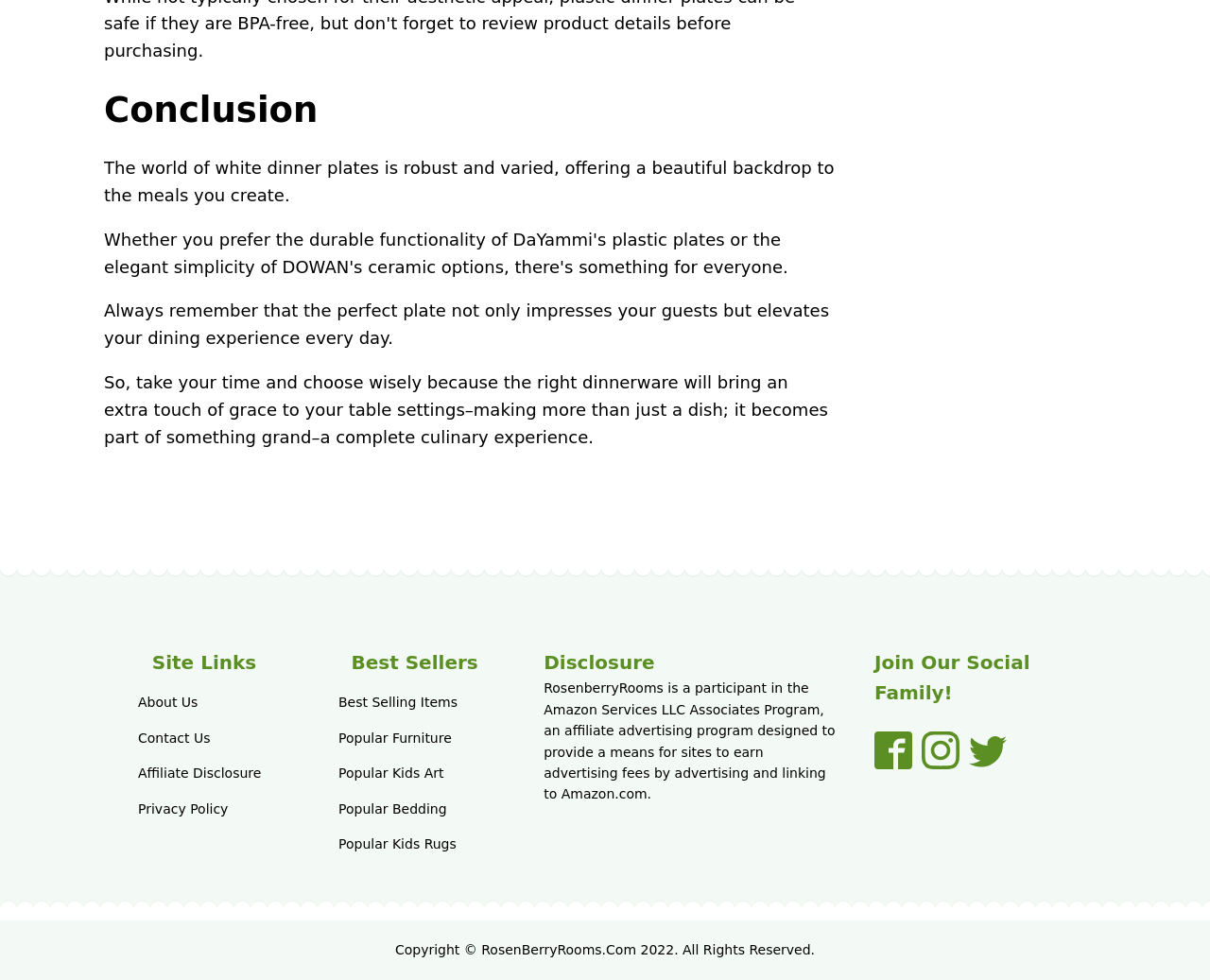Provide the bounding box coordinates of the UI element this sentence describes: "Contact Us".

[0.114, 0.745, 0.174, 0.761]